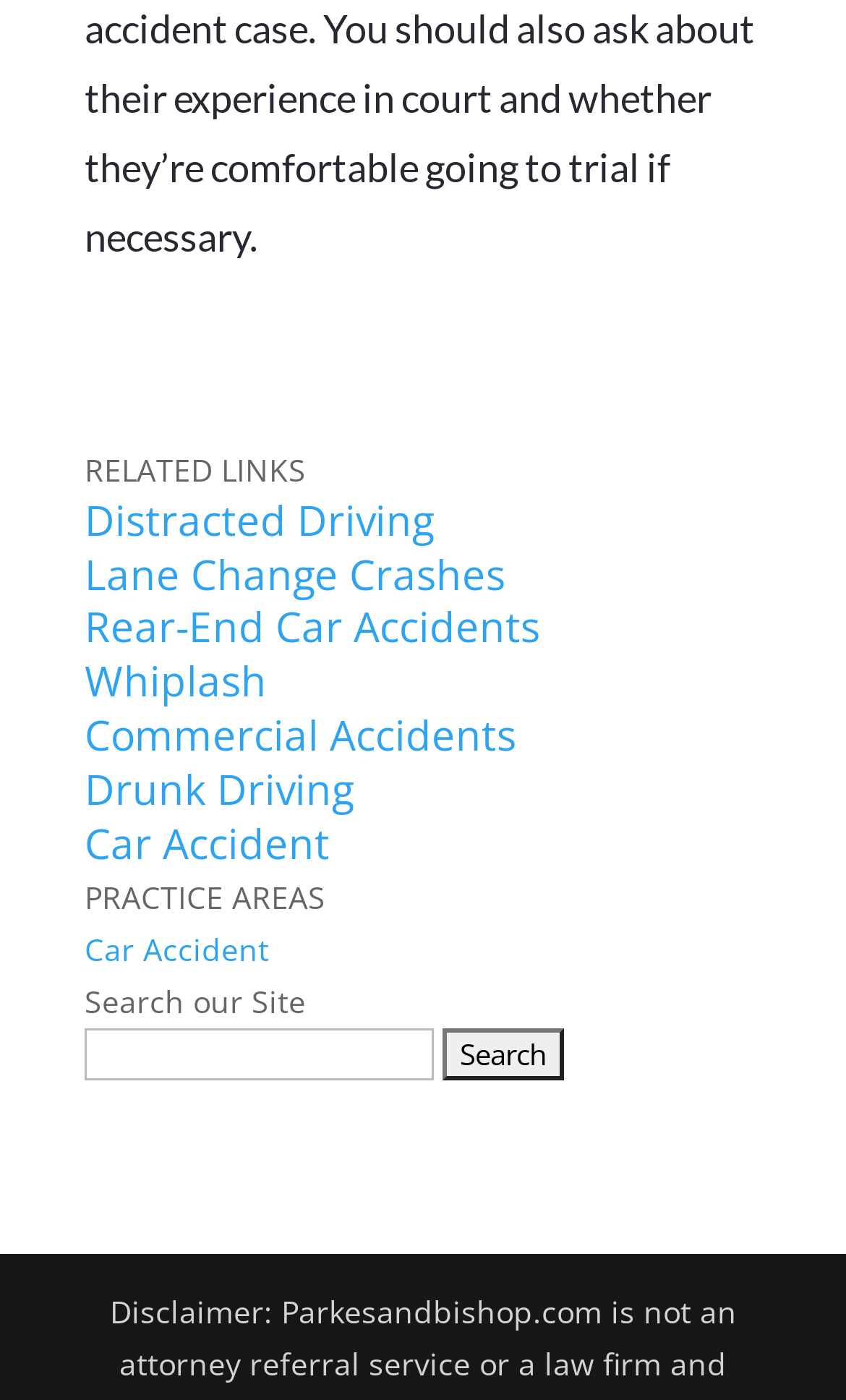Give a one-word or phrase response to the following question: What is the position of the 'RELATED LINKS' section?

Above the 'PRACTICE AREAS' section